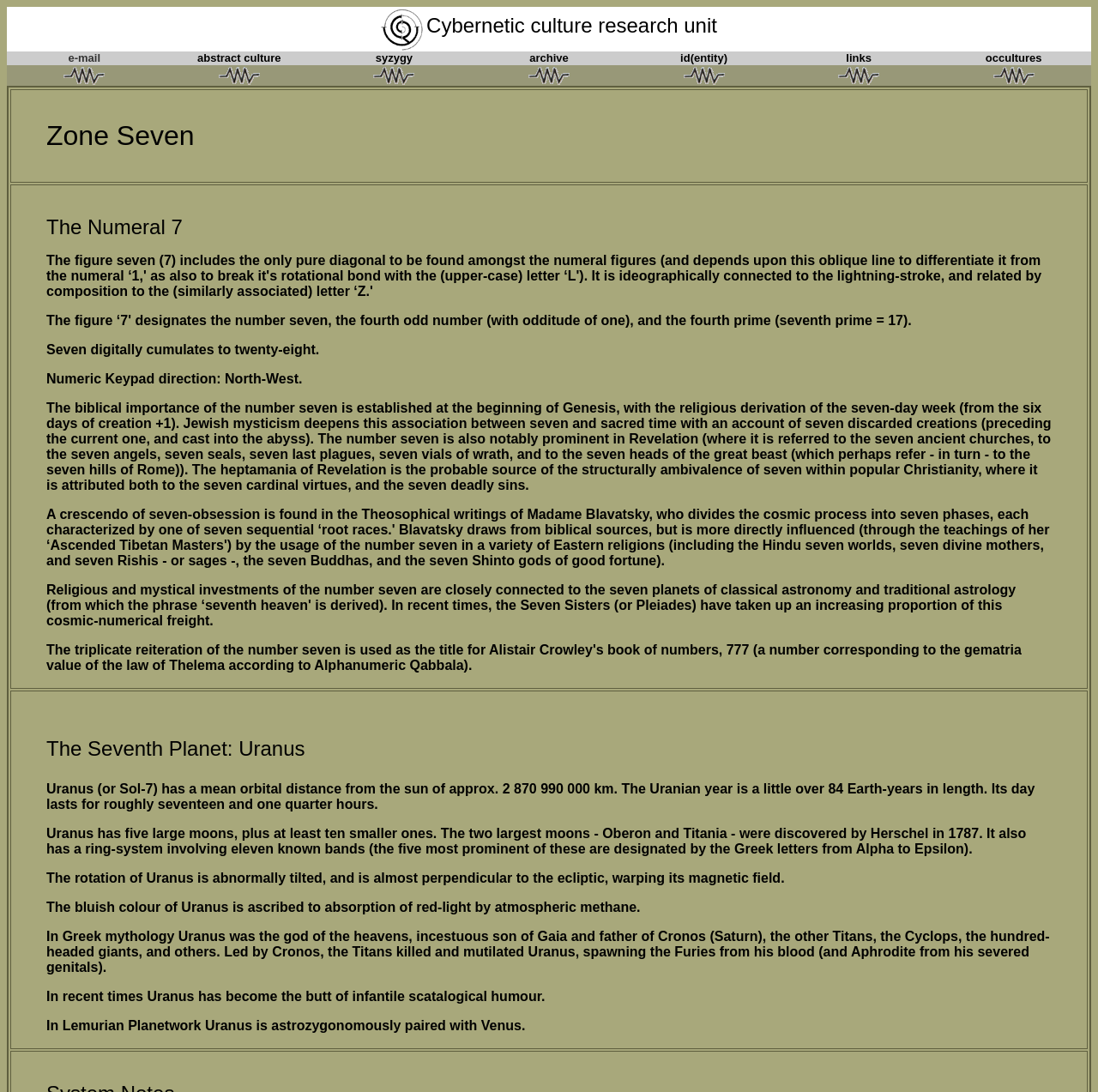Please determine the bounding box coordinates for the element that should be clicked to follow these instructions: "Send an email to ccru9@hotmail.com".

[0.058, 0.066, 0.096, 0.08]